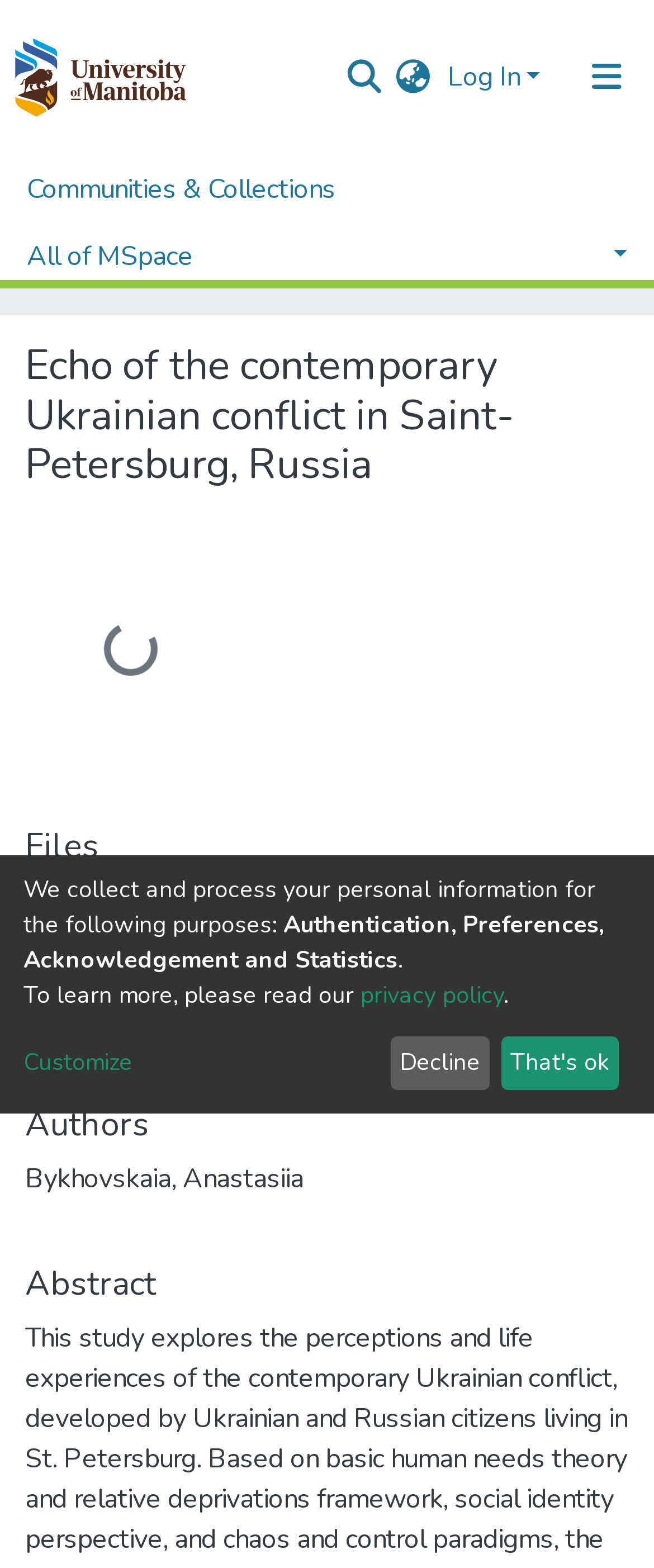Extract the bounding box coordinates for the HTML element that matches this description: "All of MSpace". The coordinates should be four float numbers between 0 and 1, i.e., [left, top, right, bottom].

[0.041, 0.142, 0.959, 0.185]